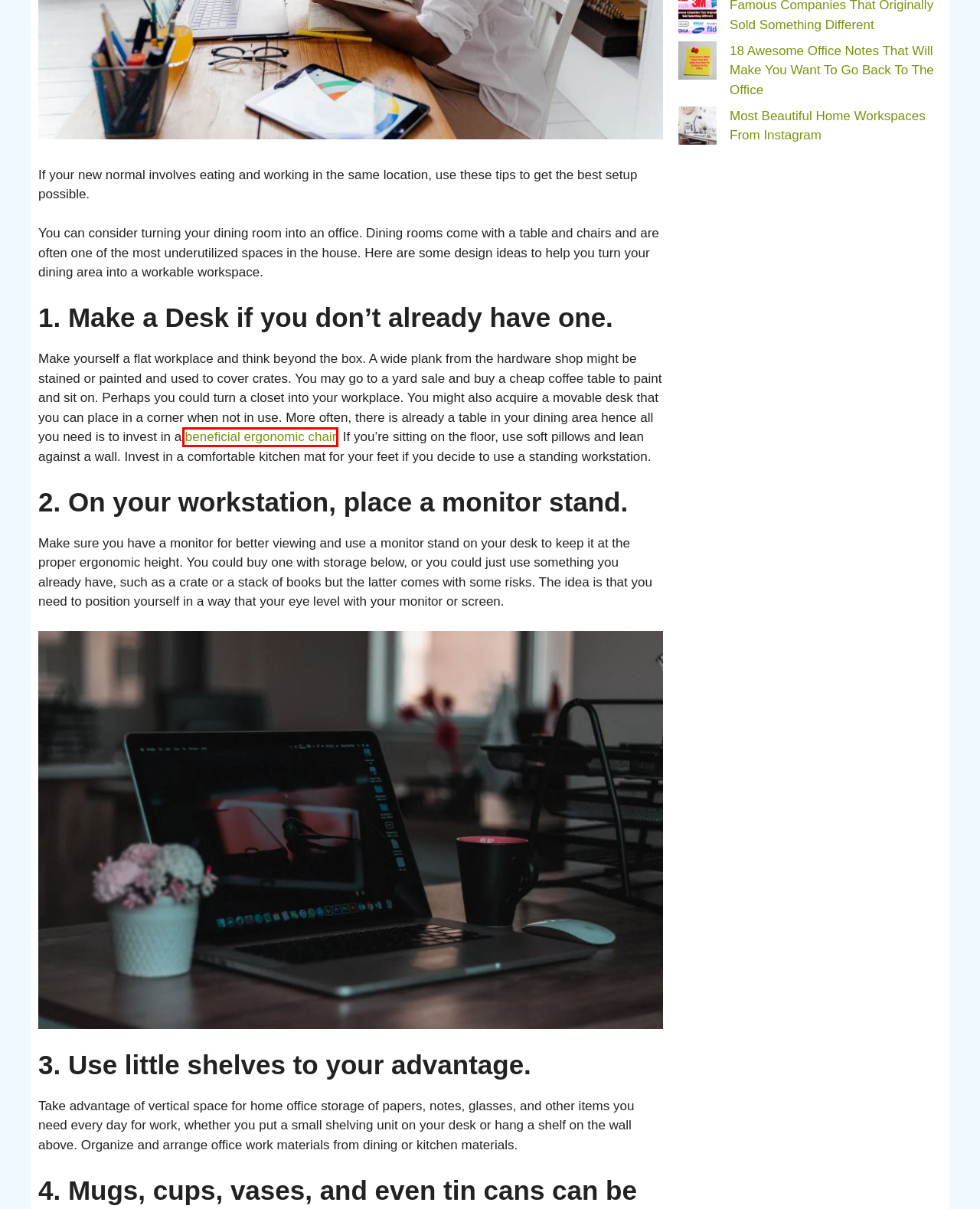Observe the screenshot of a webpage with a red bounding box highlighting an element. Choose the webpage description that accurately reflects the new page after the element within the bounding box is clicked. Here are the candidates:
A. Search Engine Optimization | BizYell
B. Can a Dining Table Make a Great Desk? | BizYell
C. What Are the Benefits of an Ergonomic Chair | BizYell
D. Office Equipment and Decor | BizYell
E. Passive Income | BizYell
F. Companies and Industries | BizYell
G. Generate Passive Income by Renting Out Expensive Tools and Equipment | BizYell
H. Business Resources | BizYell

C